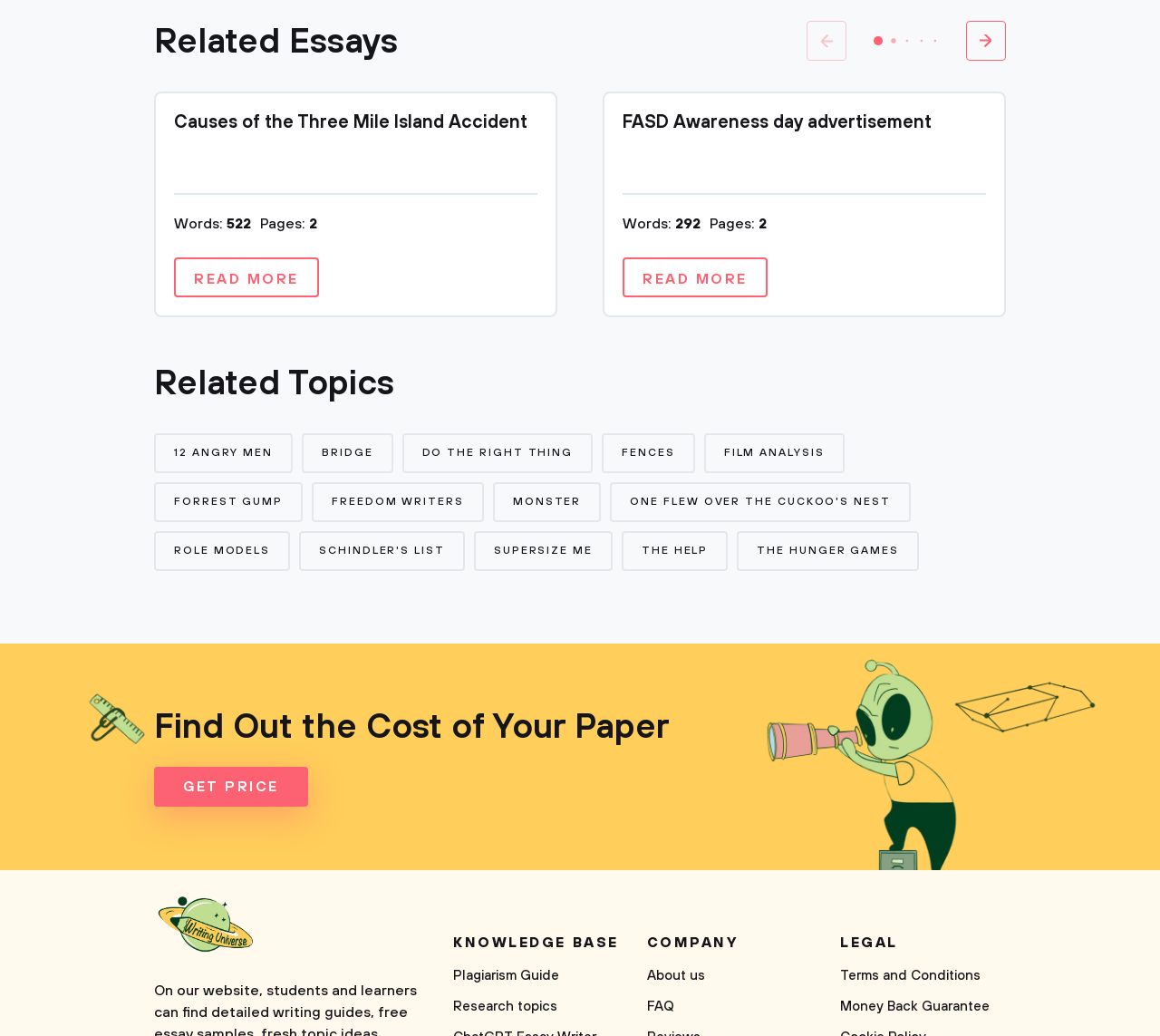Locate the bounding box of the UI element based on this description: "Monster". Provide four float numbers between 0 and 1 as [left, top, right, bottom].

[0.425, 0.465, 0.518, 0.504]